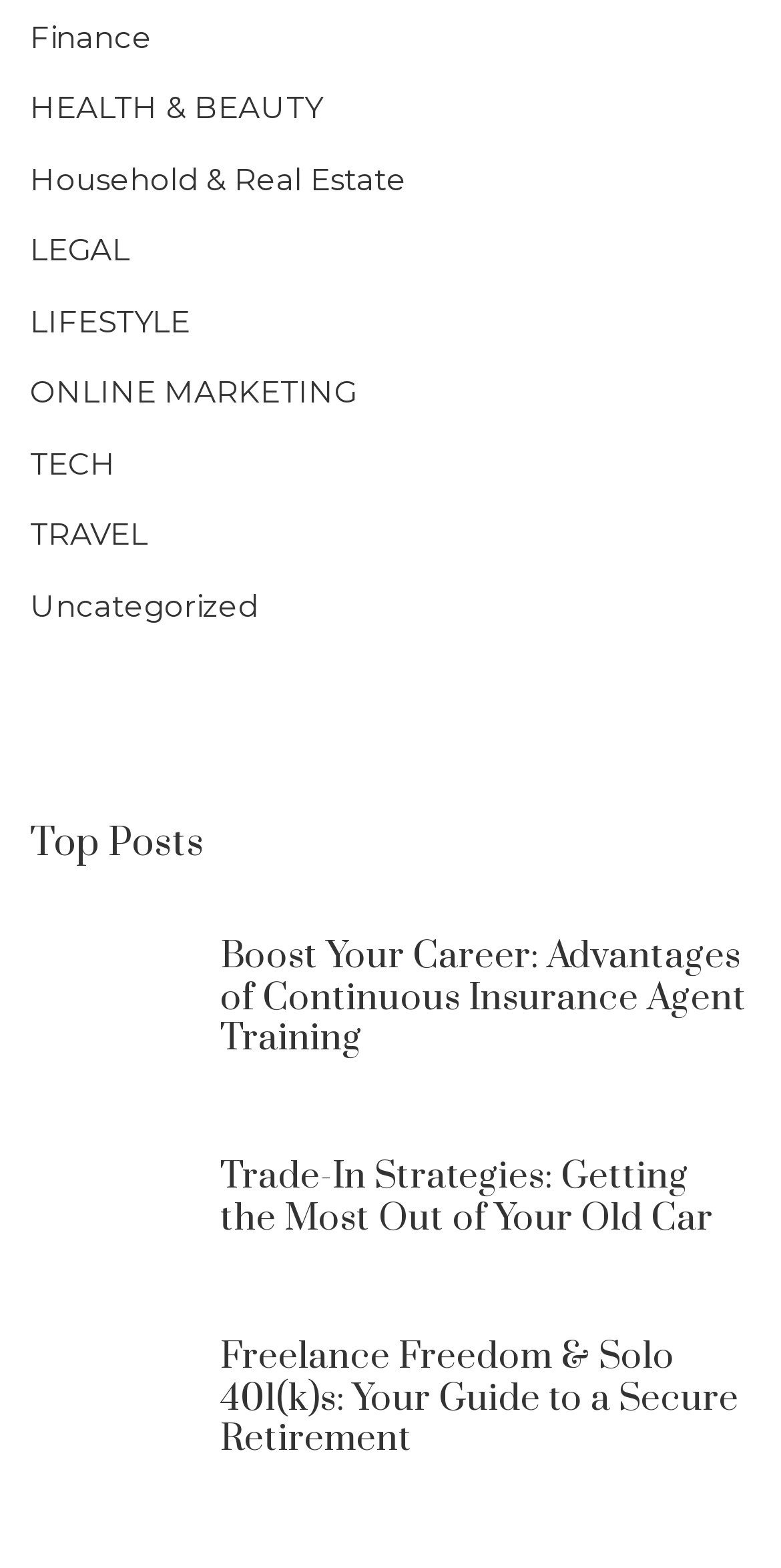What is the title of the first article?
Analyze the image and deliver a detailed answer to the question.

I looked at the first figure element on the page, which contains a link and an image. The text associated with the link and image is 'Boost Your Career: Advantages of Continuous Insurance Agent Training', so the title of the first article is 'Boost Your Career'.